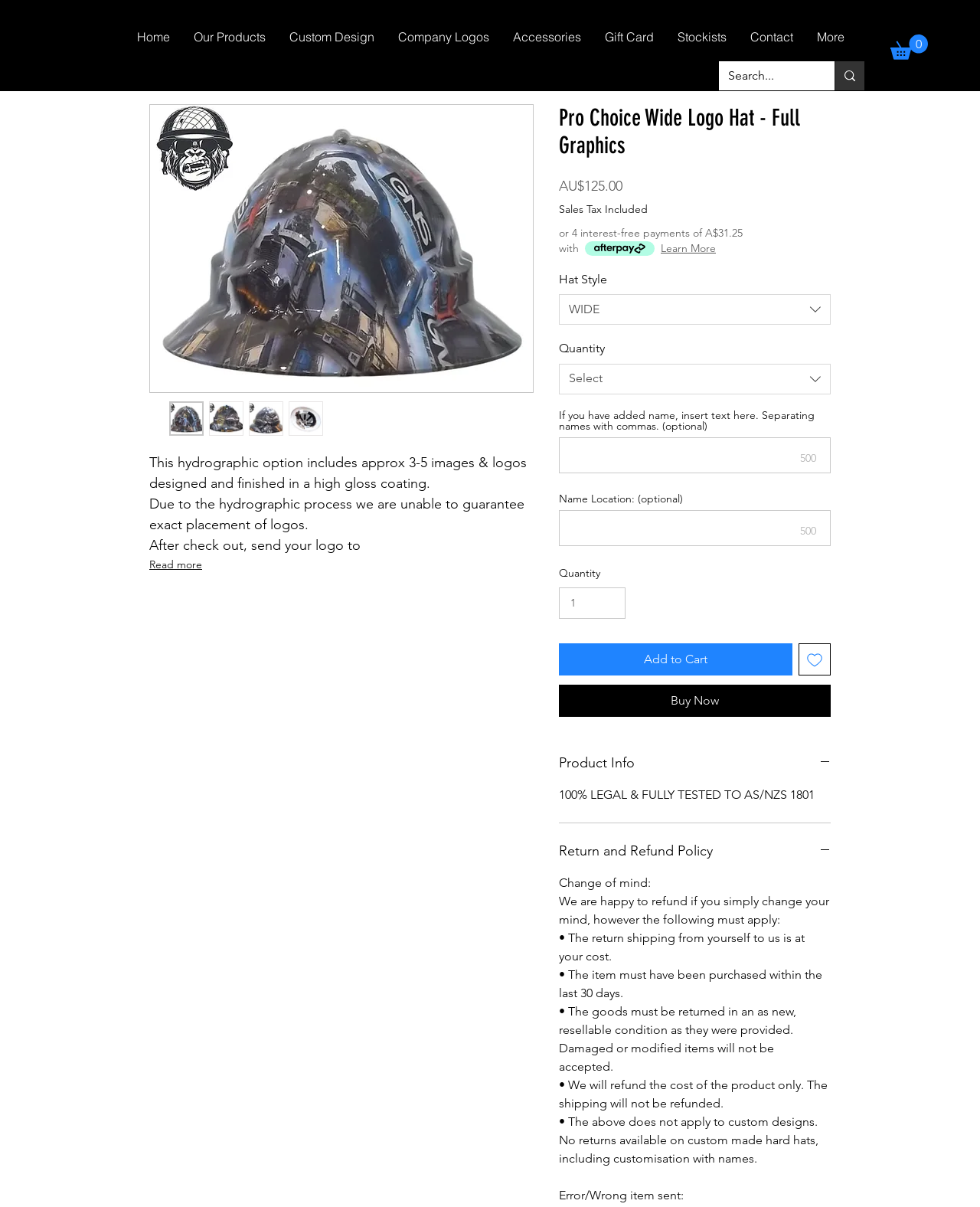With reference to the image, please provide a detailed answer to the following question: What is the minimum quantity required for this product?

I found the minimum quantity required by looking at the spinbutton labeled 'Quantity' which has a minimum value of 1. This indicates that the customer can purchase at least one unit of this product.